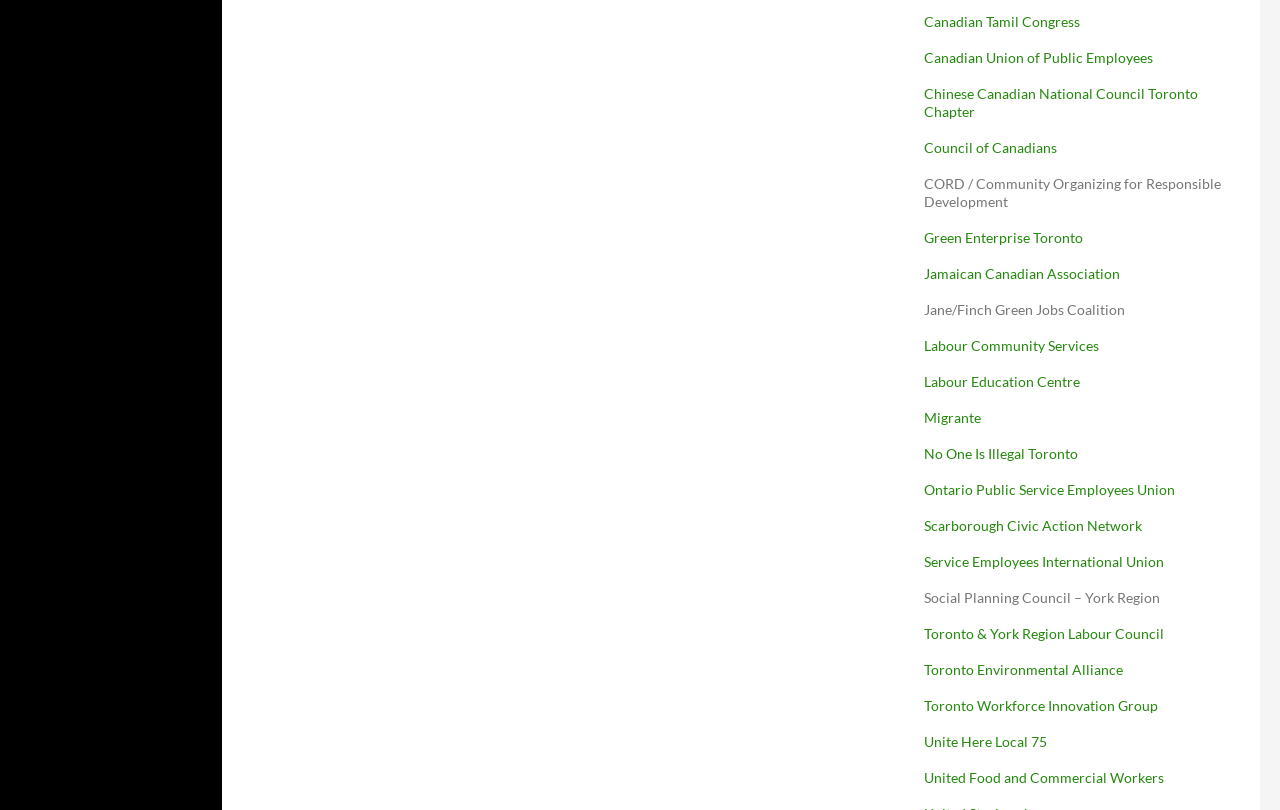How many organizations are listed on this webpage?
Please answer using one word or phrase, based on the screenshot.

20+